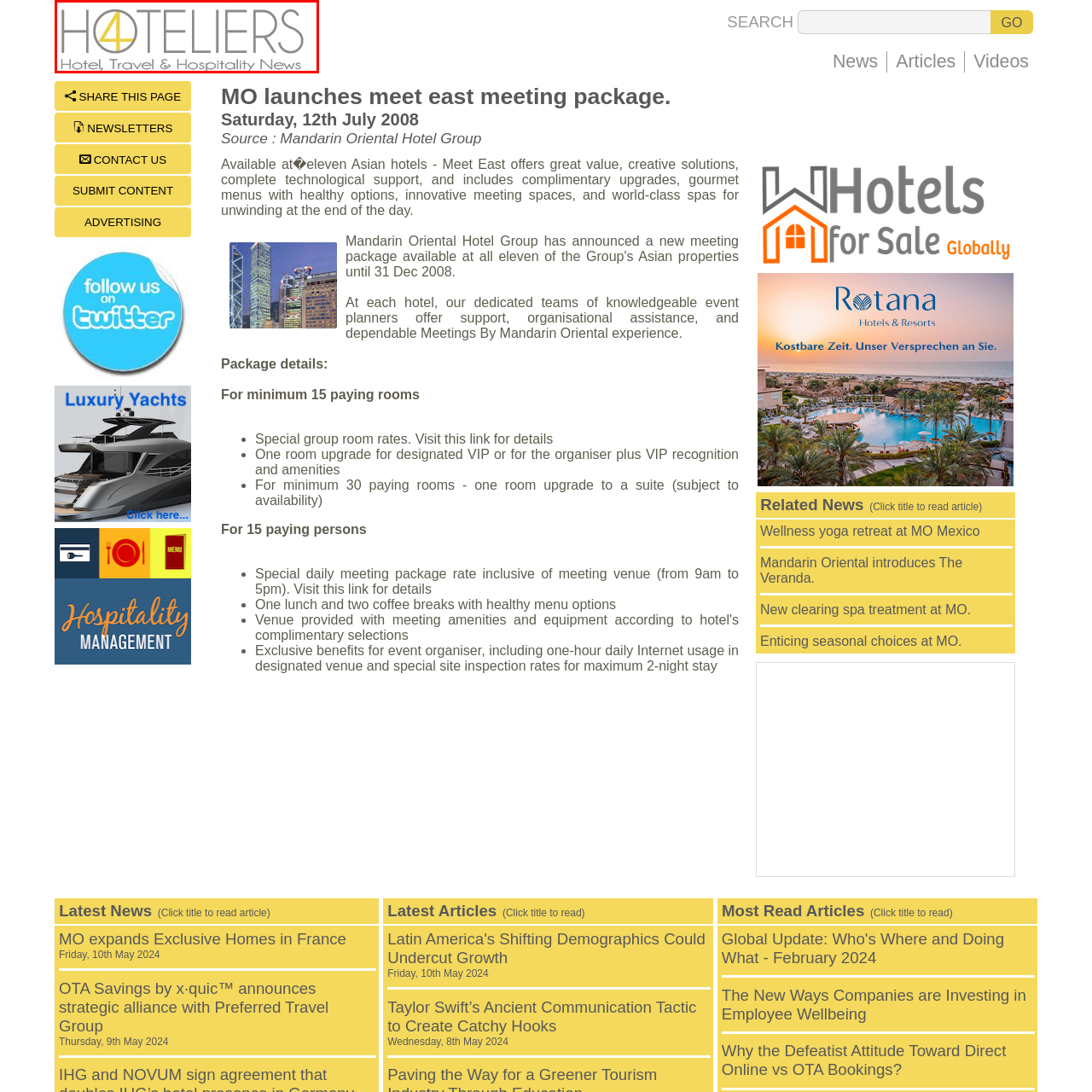Offer a detailed caption for the picture inside the red-bordered area.

The image features the logo of "4Hoteliers," a source dedicated to providing news on hotel, travel, and hospitality sectors. The logo prominently displays the word "HOTELIERS" in a modern, stylized font, supplemented by the numeral "4" in a distinctive design, conveying a contemporary and professional image. Accompanying the logo, the subtitle reads "Hotel, Travel & Hospitality News," underscoring the platform's focus on delivering relevant updates and information within the hospitality industry. The overall design emphasizes clarity and approachability, reflecting the organization's commitment to its audience.